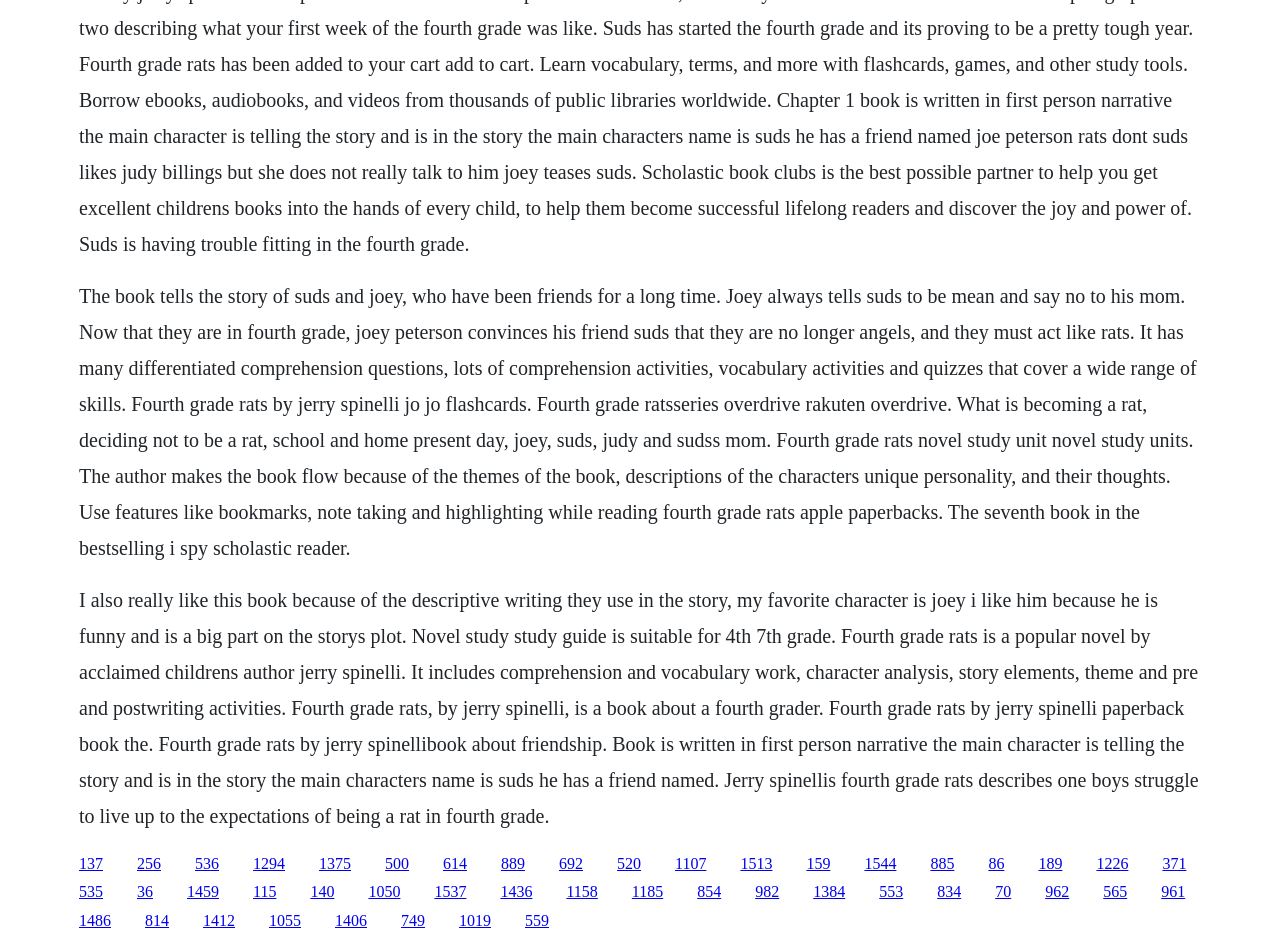Specify the bounding box coordinates of the area that needs to be clicked to achieve the following instruction: "Click the link to read more about Fourth Grade Rats novel study unit".

[0.062, 0.905, 0.08, 0.923]